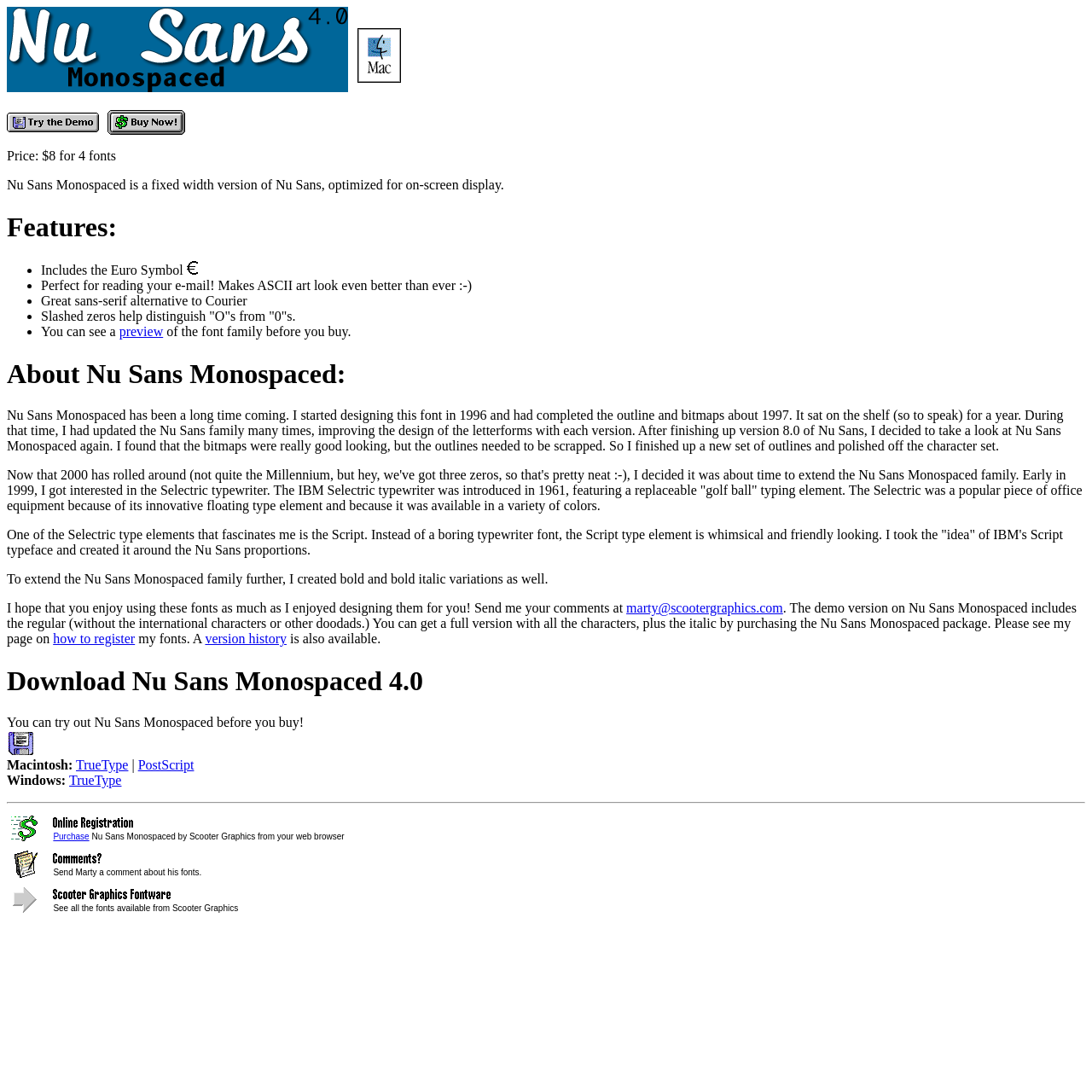Determine the bounding box coordinates of the clickable region to carry out the instruction: "Send a comment to marty@scootergraphics.com".

[0.573, 0.55, 0.717, 0.563]